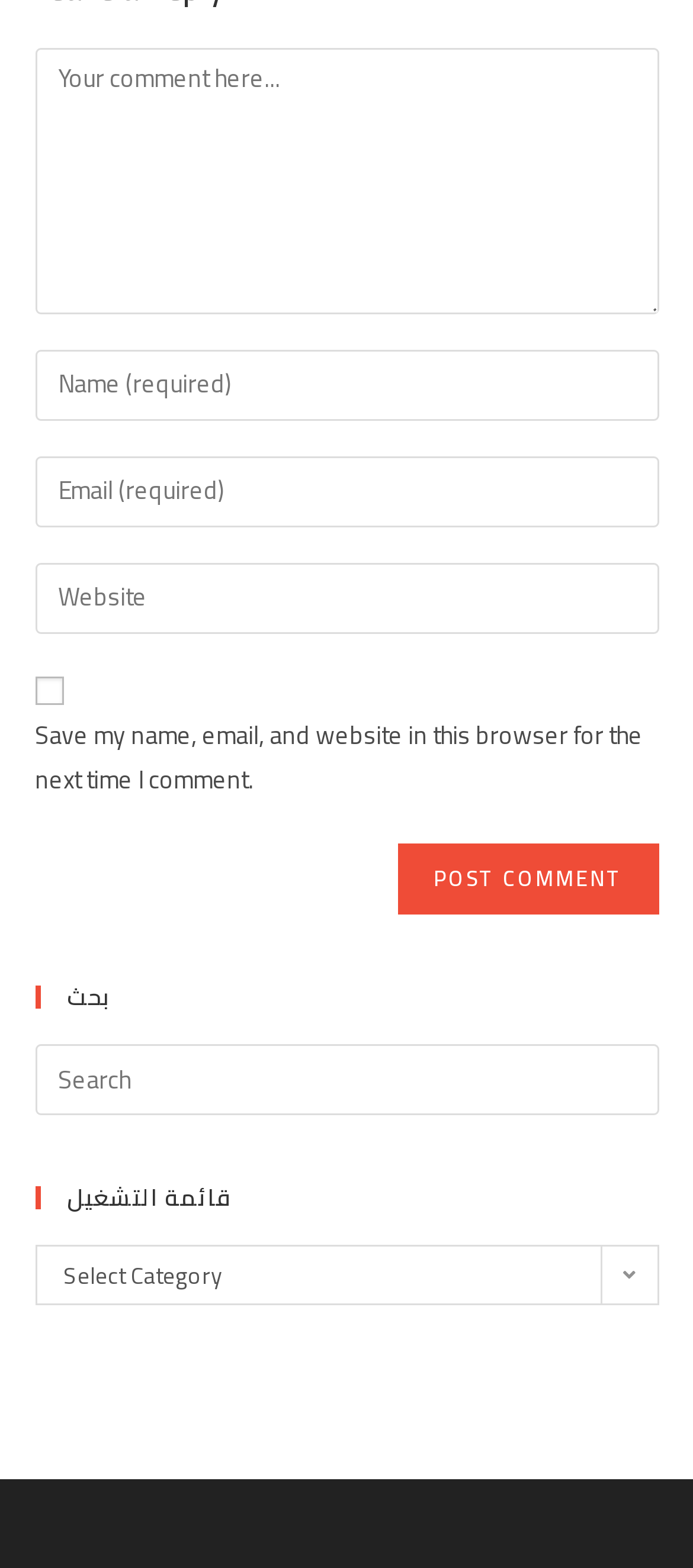Find the bounding box coordinates of the clickable area that will achieve the following instruction: "Enter your email address to comment".

[0.05, 0.291, 0.95, 0.336]